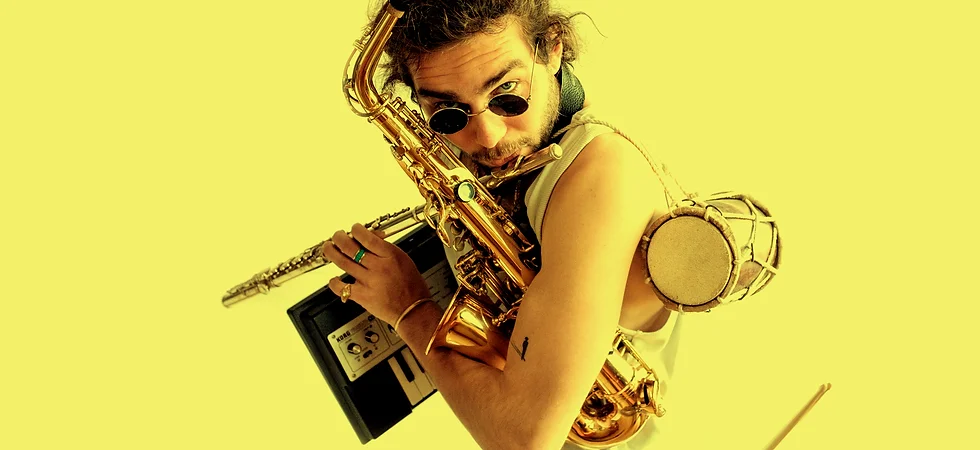Provide an extensive narrative of what is shown in the image.

The image features a dynamic musician showcasing a vibrant and eclectic musical persona. He is holding a saxophone in one hand while balancing a flute across his body, symbolizing his versatility and passion for diverse musical styles. Adorning his arms is a small percussion instrument, emphasizing his rhythmic talent. His sunglasses add a cool, edgy flair to the overall aesthetic, further enhanced by the bright yellow background that infuses energy into the scene. This artistic portrayal captures the essence of a contemporary artist whose work embodies a fusion of genres, including Afrobeat, jazz, and funk, as he experiments with sound and expression in his music.